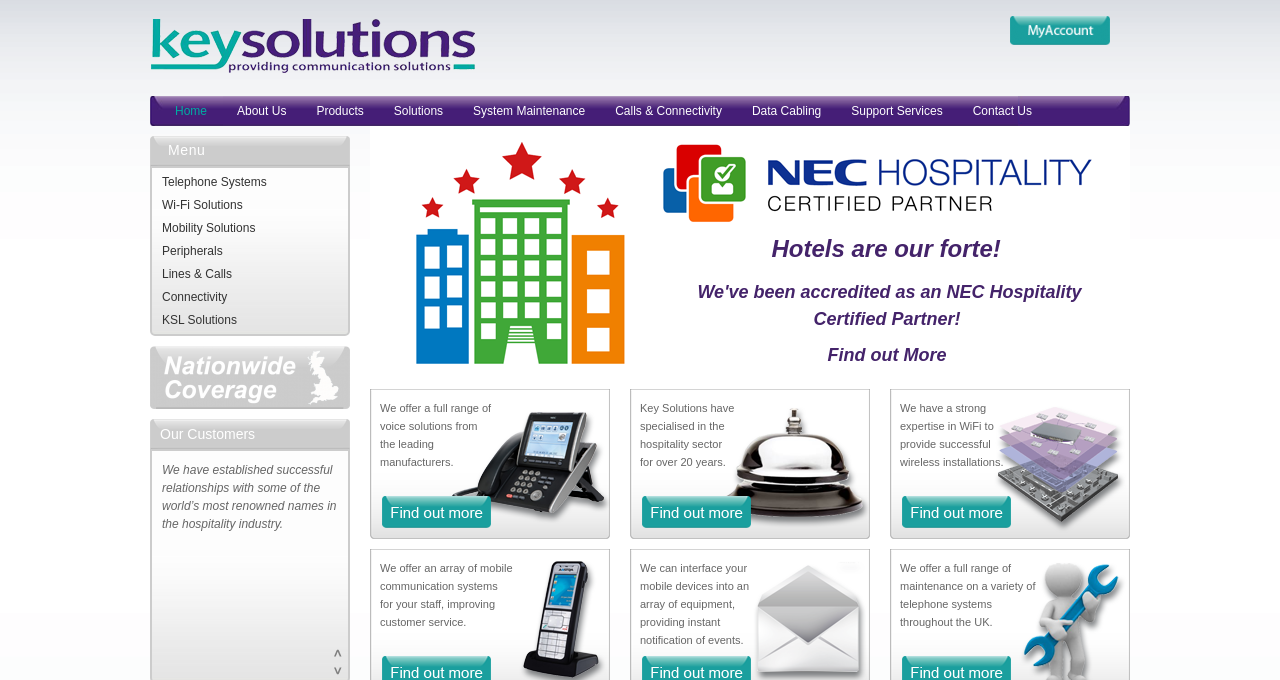Please mark the bounding box coordinates of the area that should be clicked to carry out the instruction: "Click on the Contact Us menu item".

[0.748, 0.141, 0.818, 0.185]